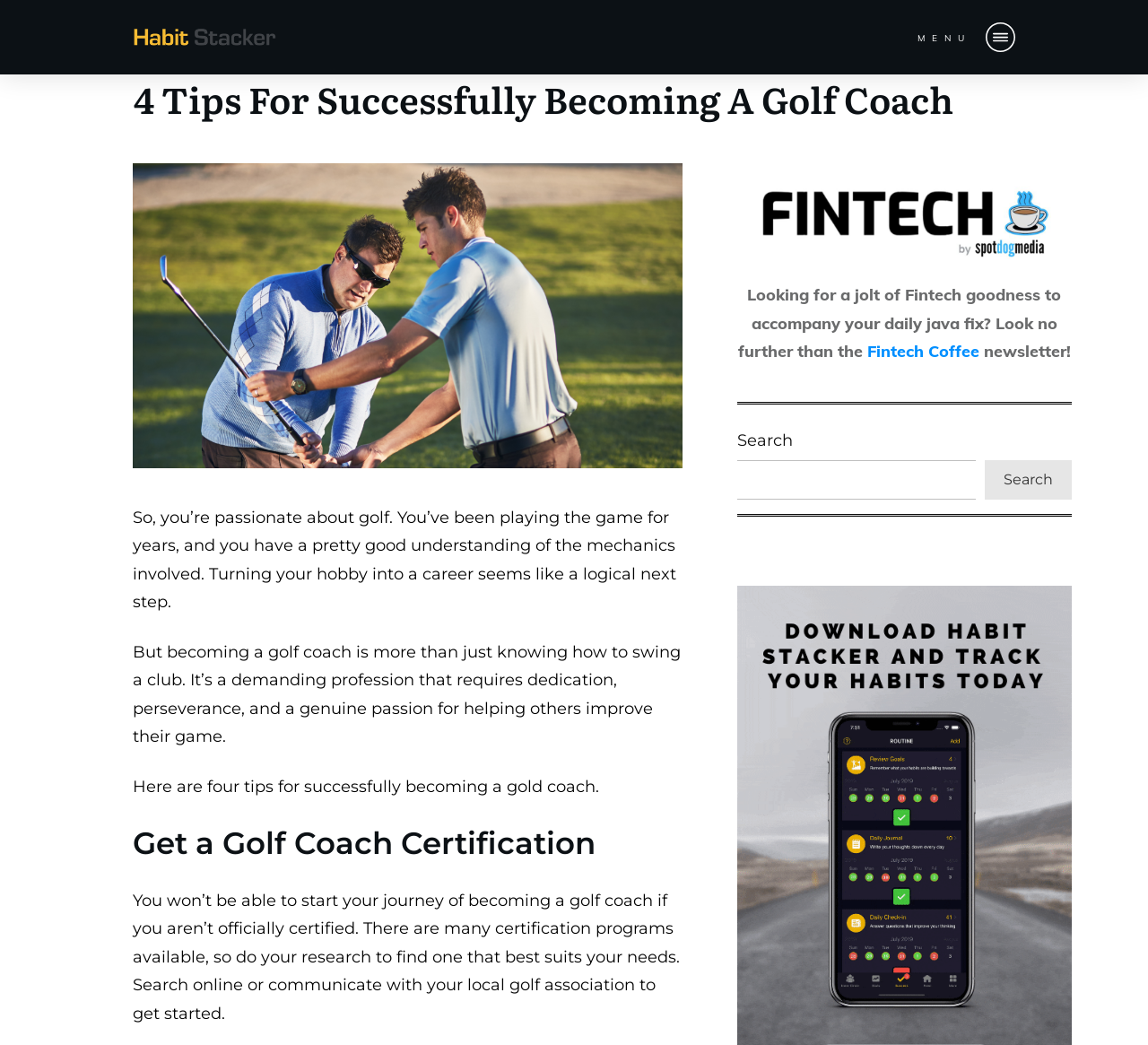Is there a newsletter available on this webpage?
Using the image, provide a detailed and thorough answer to the question.

The webpage mentions a 'Fintech Coffee' newsletter, which suggests that there is a newsletter available, and users can sign up for it to receive regular updates.